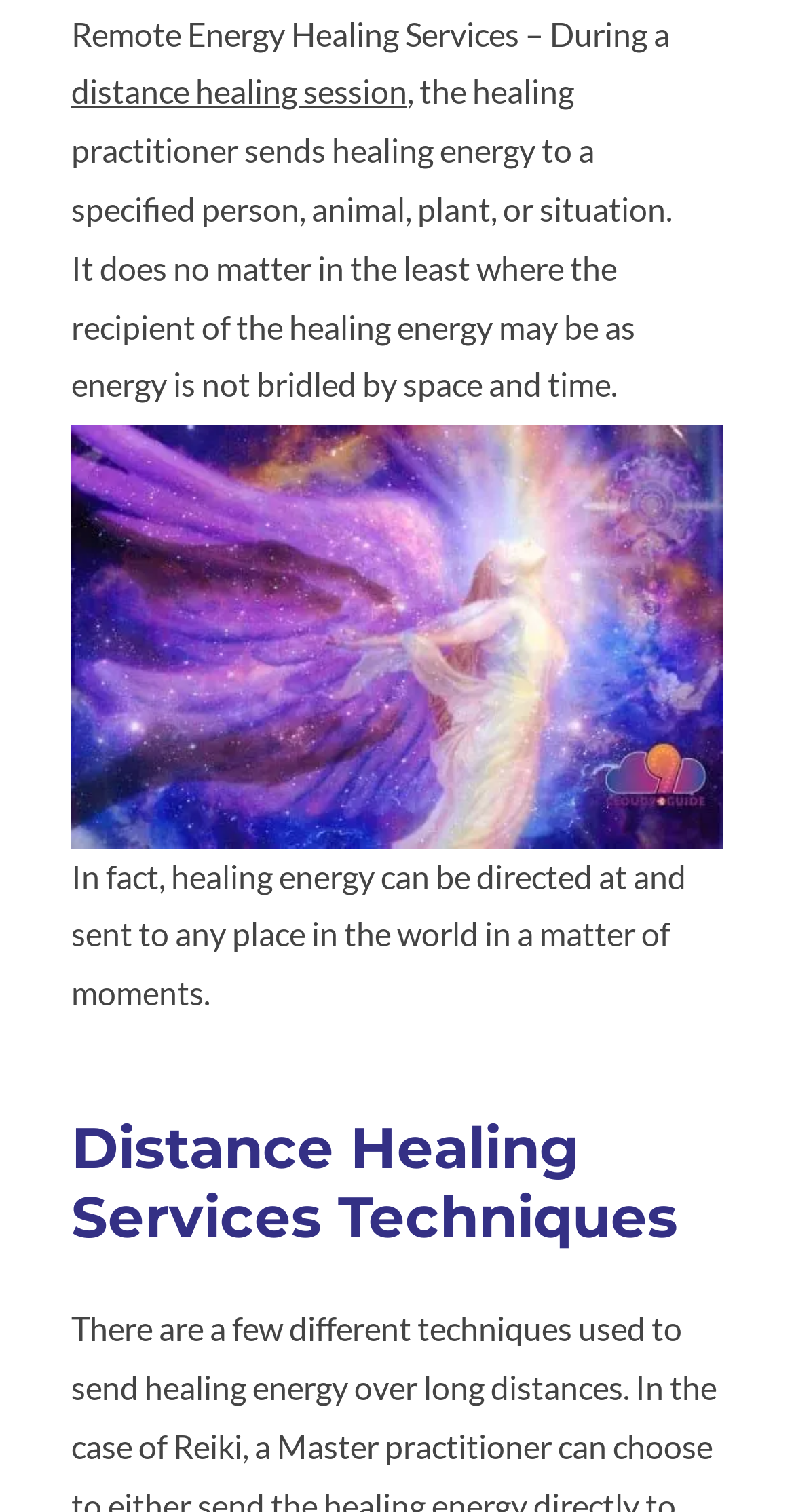What is the name of the guide mentioned on the webpage?
Please provide a detailed and comprehensive answer to the question.

The text on the webpage mentions 'Cloud 9 Guide' in the context of distance healing services, suggesting that it is a guide or resource related to this topic.